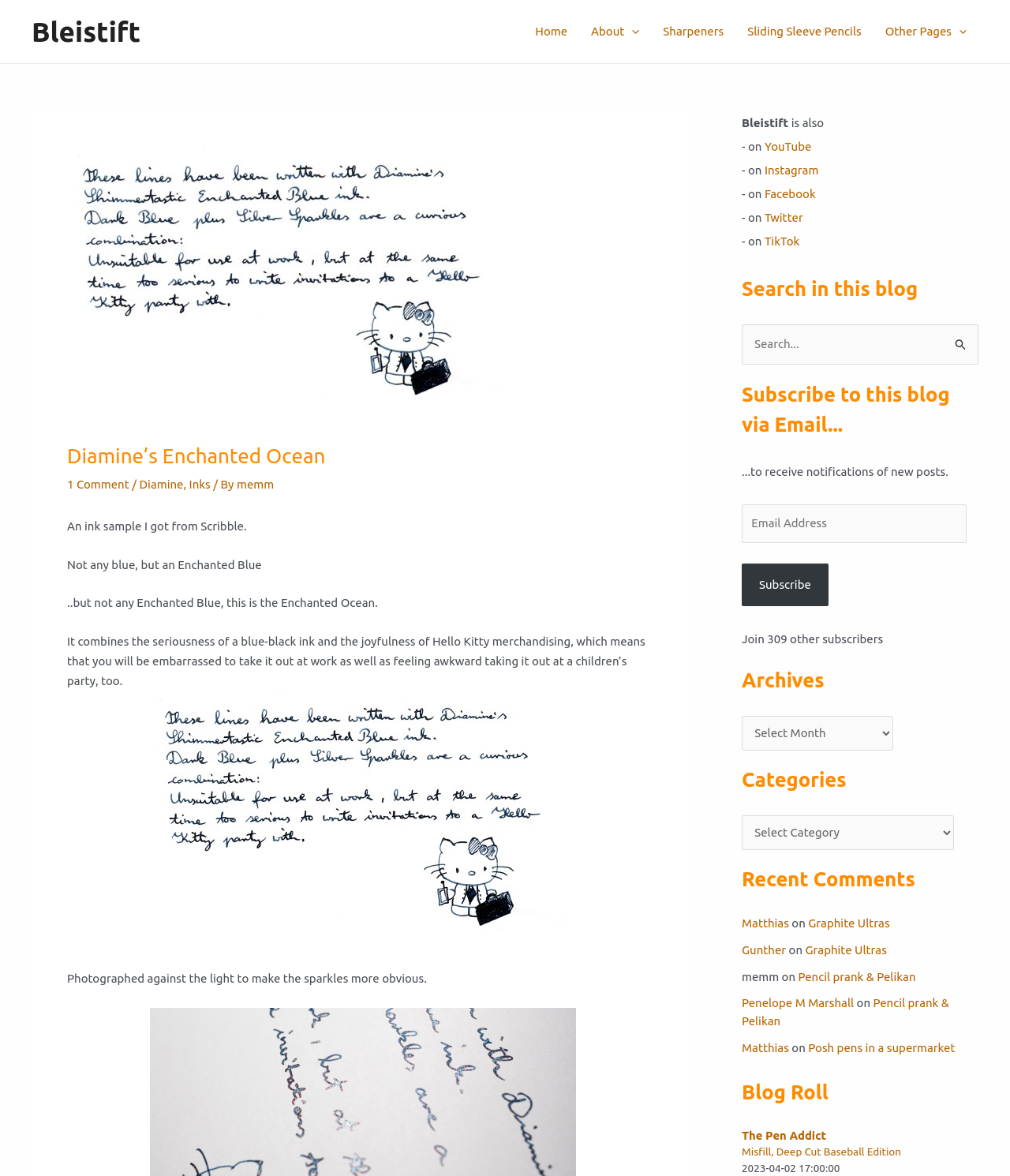Locate the bounding box coordinates of the clickable region necessary to complete the following instruction: "Click on the 'Home' link". Provide the coordinates in the format of four float numbers between 0 and 1, i.e., [left, top, right, bottom].

[0.518, 0.0, 0.573, 0.054]